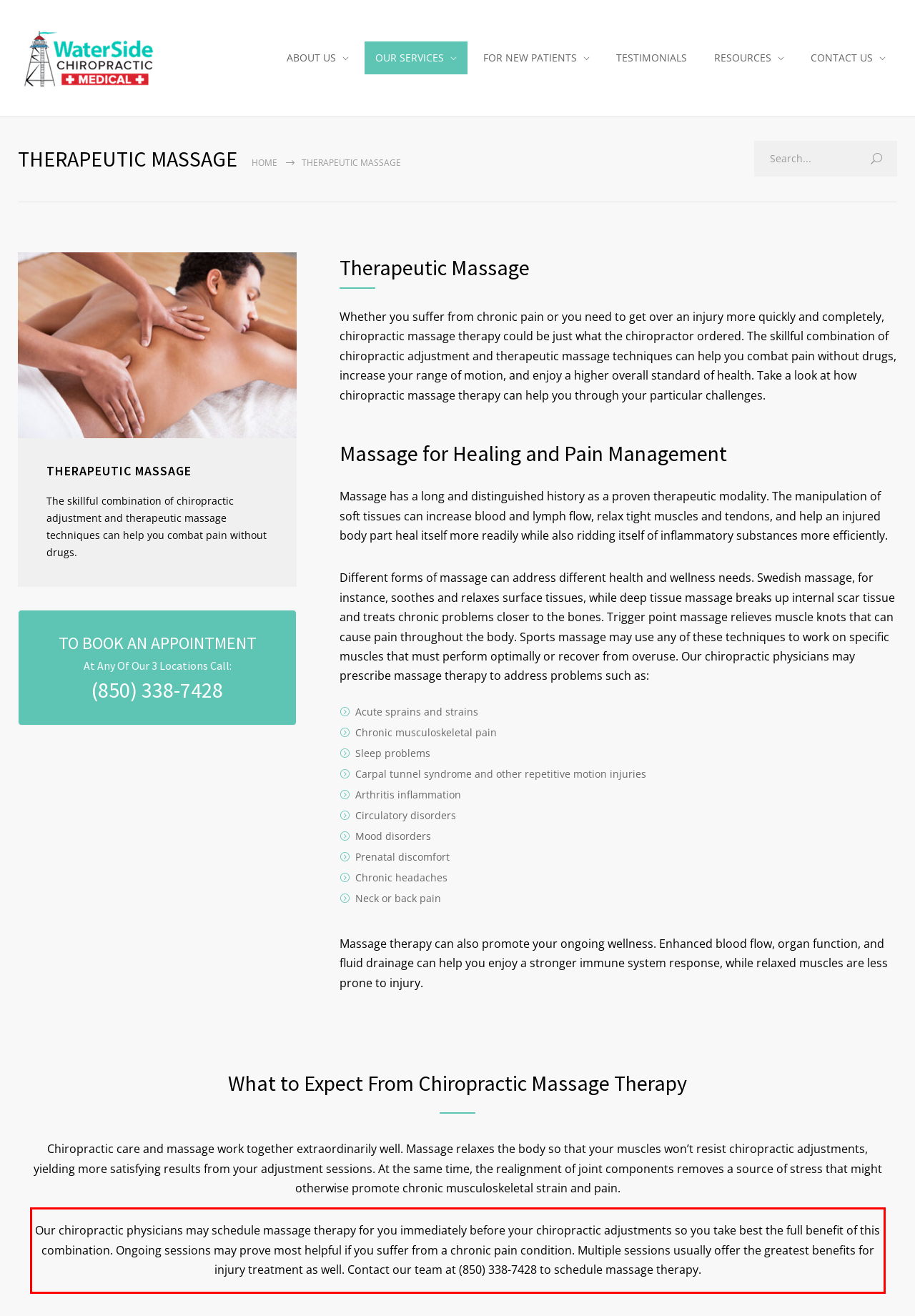You are provided with a screenshot of a webpage featuring a red rectangle bounding box. Extract the text content within this red bounding box using OCR.

Our chiropractic physicians may schedule massage therapy for you immediately before your chiropractic adjustments so you take best the full benefit of this combination. Ongoing sessions may prove most helpful if you suffer from a chronic pain condition. Multiple sessions usually offer the greatest benefits for injury treatment as well. Contact our team at (850) 338-7428 to schedule massage therapy.